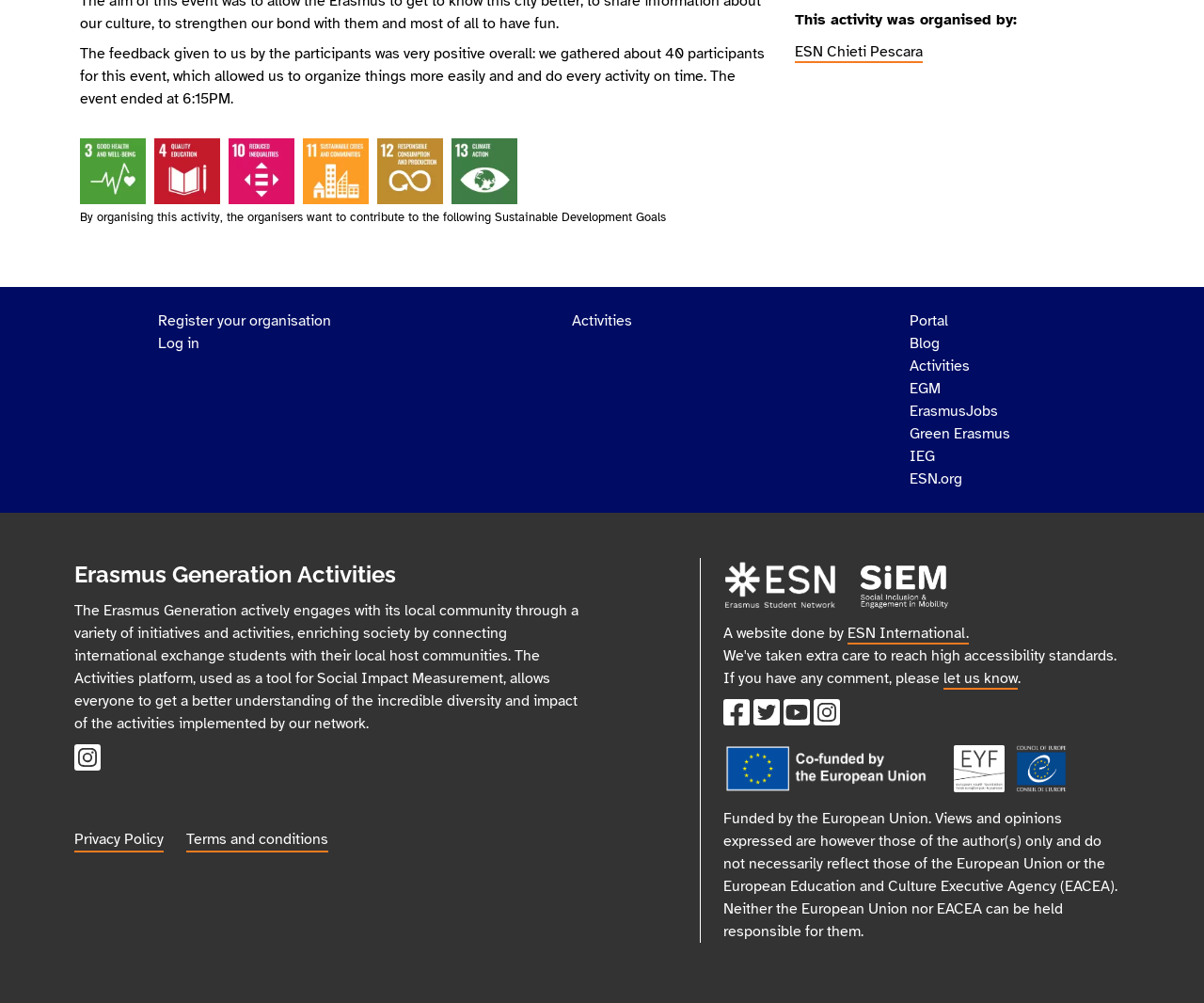Identify the bounding box coordinates for the UI element described as: "Register your organisation". The coordinates should be provided as four floats between 0 and 1: [left, top, right, bottom].

[0.131, 0.309, 0.275, 0.331]